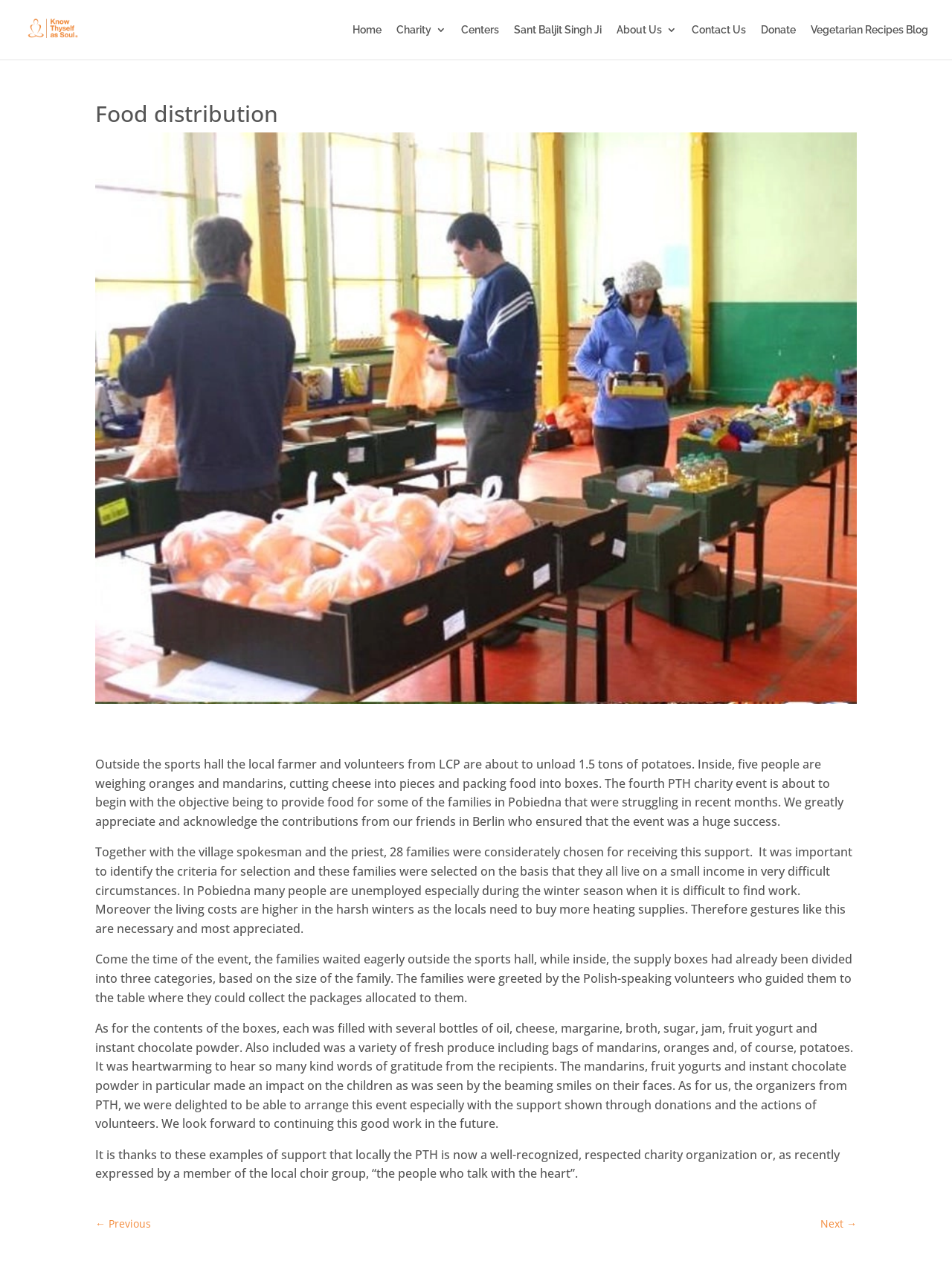Pinpoint the bounding box coordinates of the element to be clicked to execute the instruction: "Read the previous blog post".

[0.1, 0.956, 0.159, 0.971]